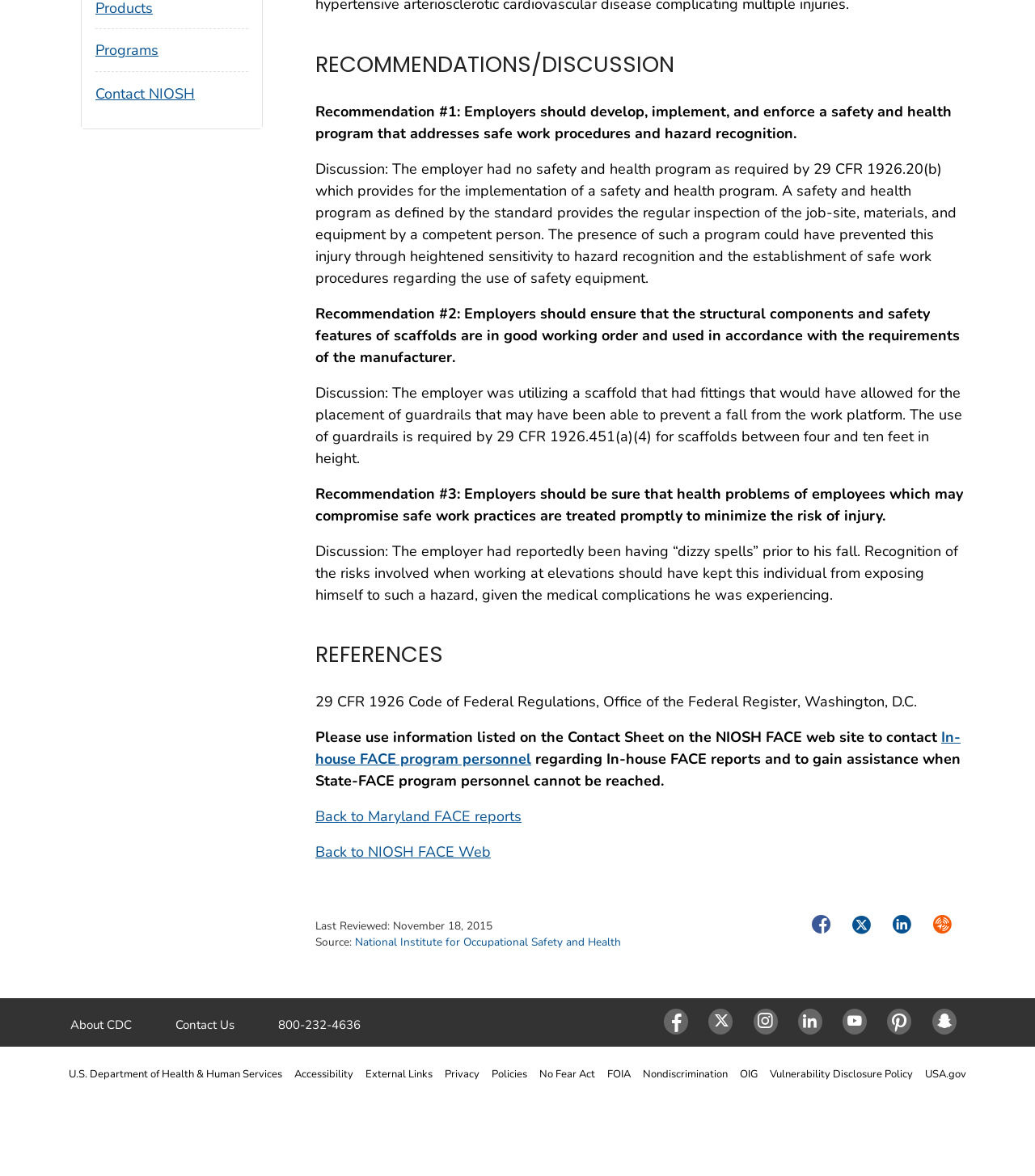Can you find the bounding box coordinates for the element to click on to achieve the instruction: "Click the 'In-house FACE program personnel' link"?

[0.305, 0.618, 0.928, 0.653]